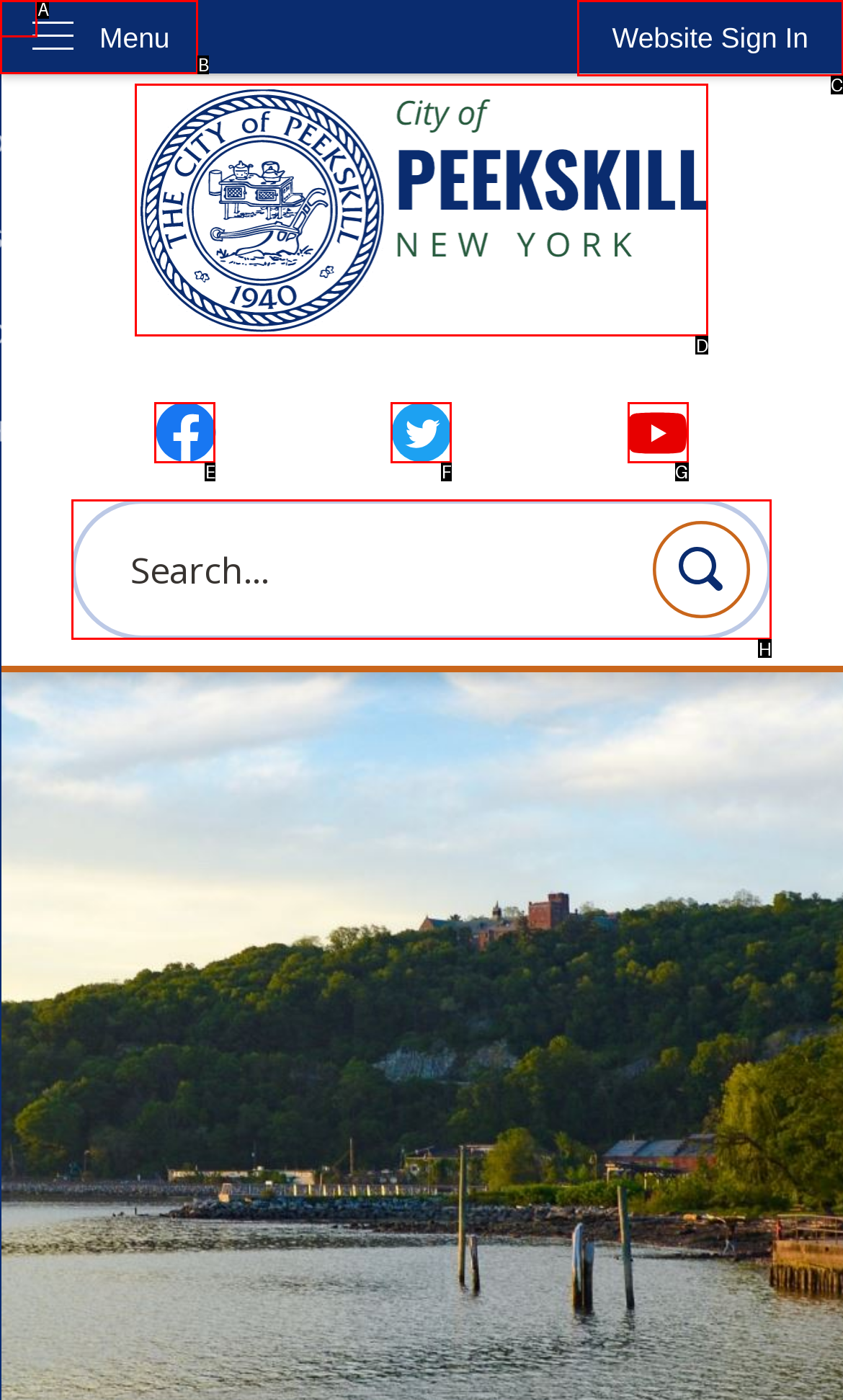Select the right option to accomplish this task: Search for something. Reply with the letter corresponding to the correct UI element.

H